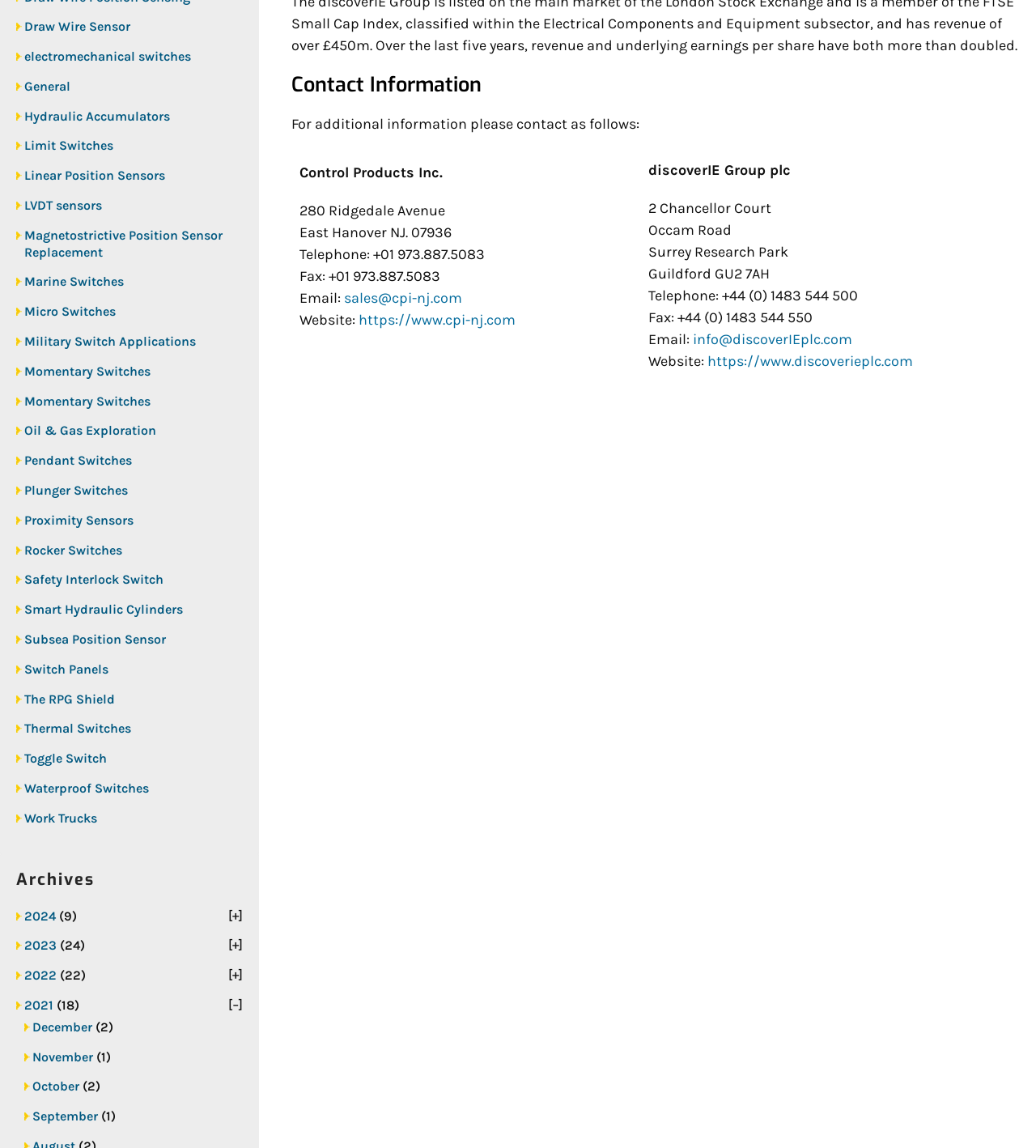Determine the bounding box coordinates of the clickable region to carry out the instruction: "Visit discoverIE Group plc website".

[0.346, 0.271, 0.498, 0.287]